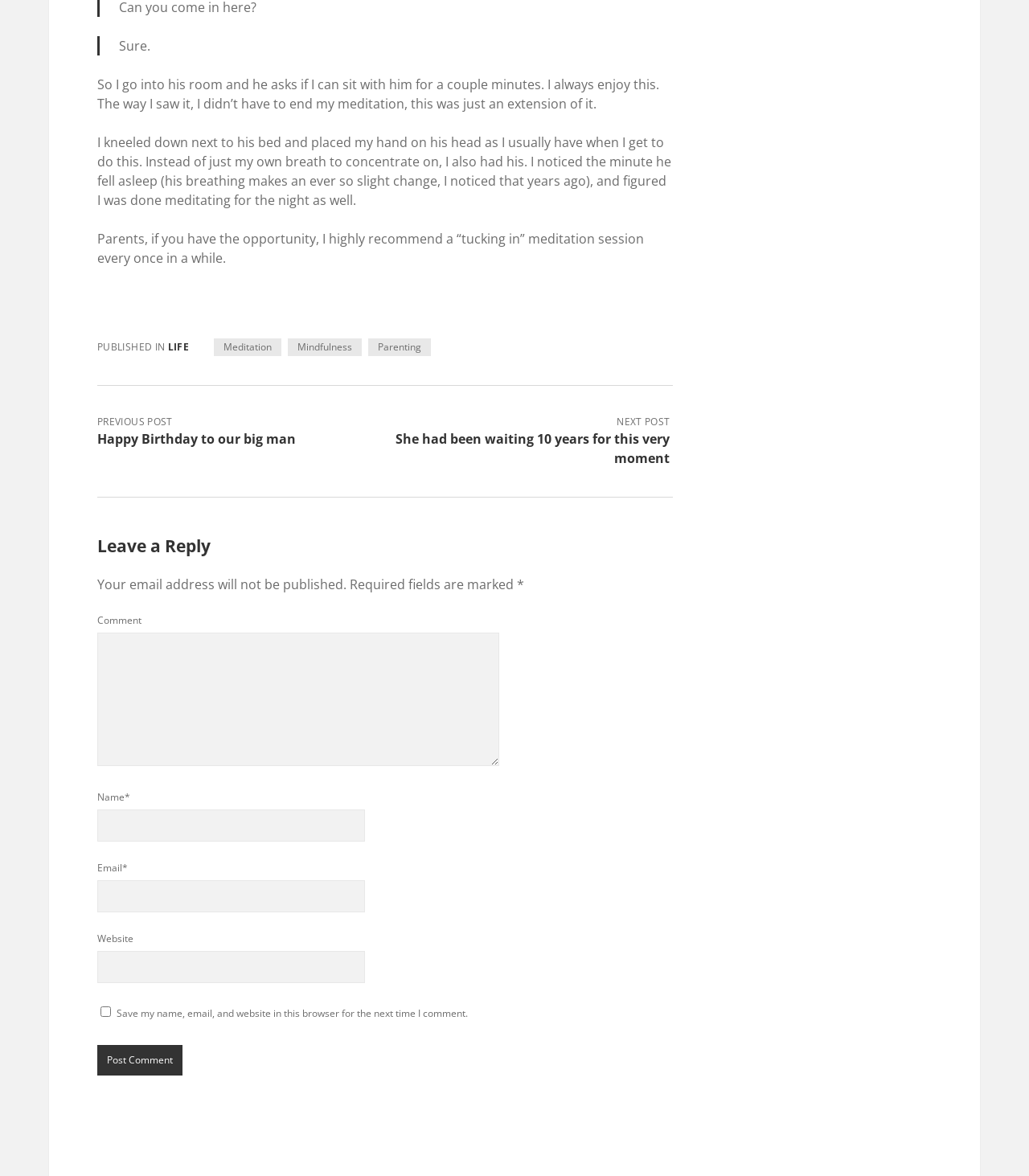From the given element description: "life", find the bounding box for the UI element. Provide the coordinates as four float numbers between 0 and 1, in the order [left, top, right, bottom].

[0.163, 0.252, 0.184, 0.263]